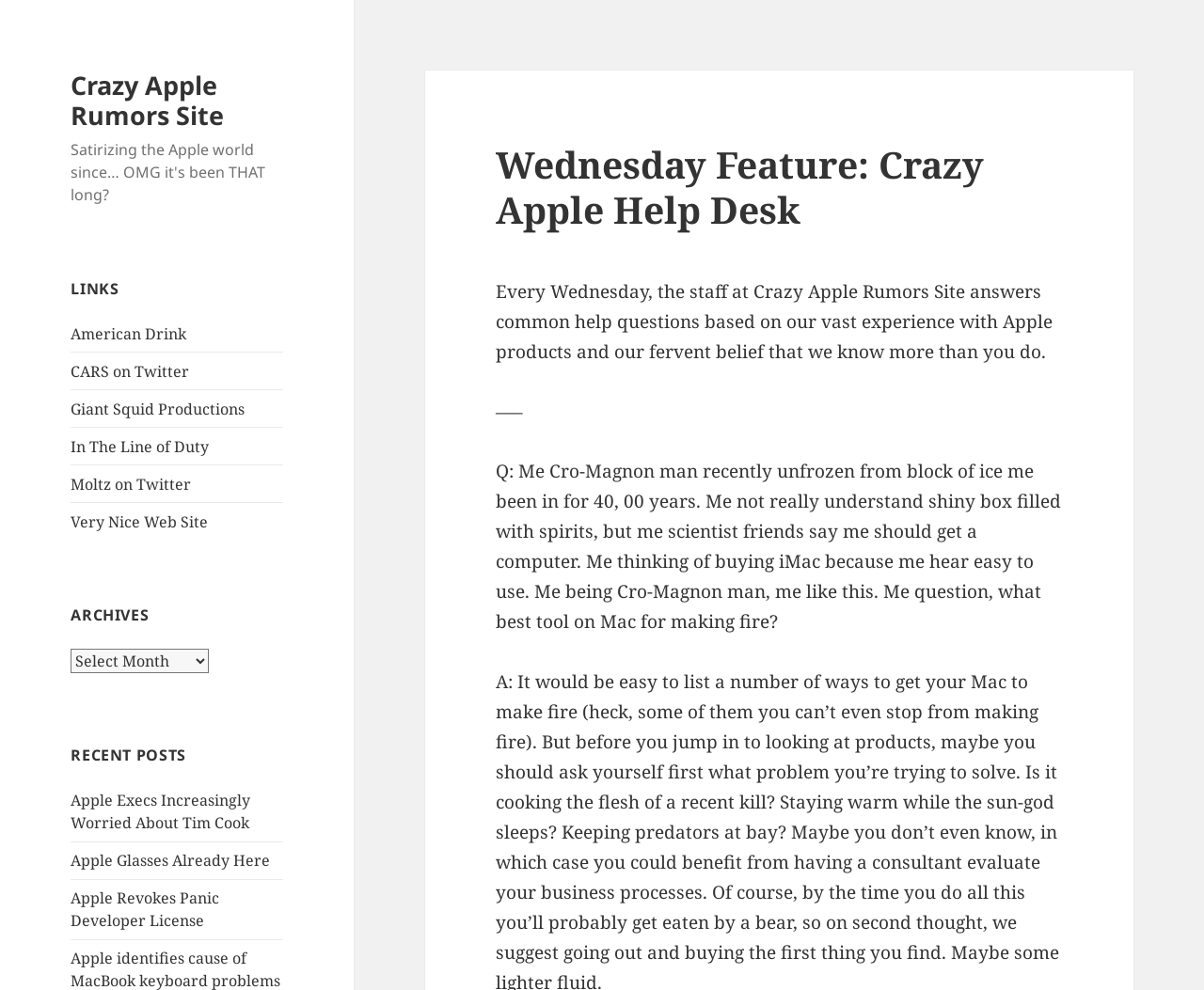What is the question asked by the Cro-Magnon man? From the image, respond with a single word or brief phrase.

What tool on Mac for making fire?